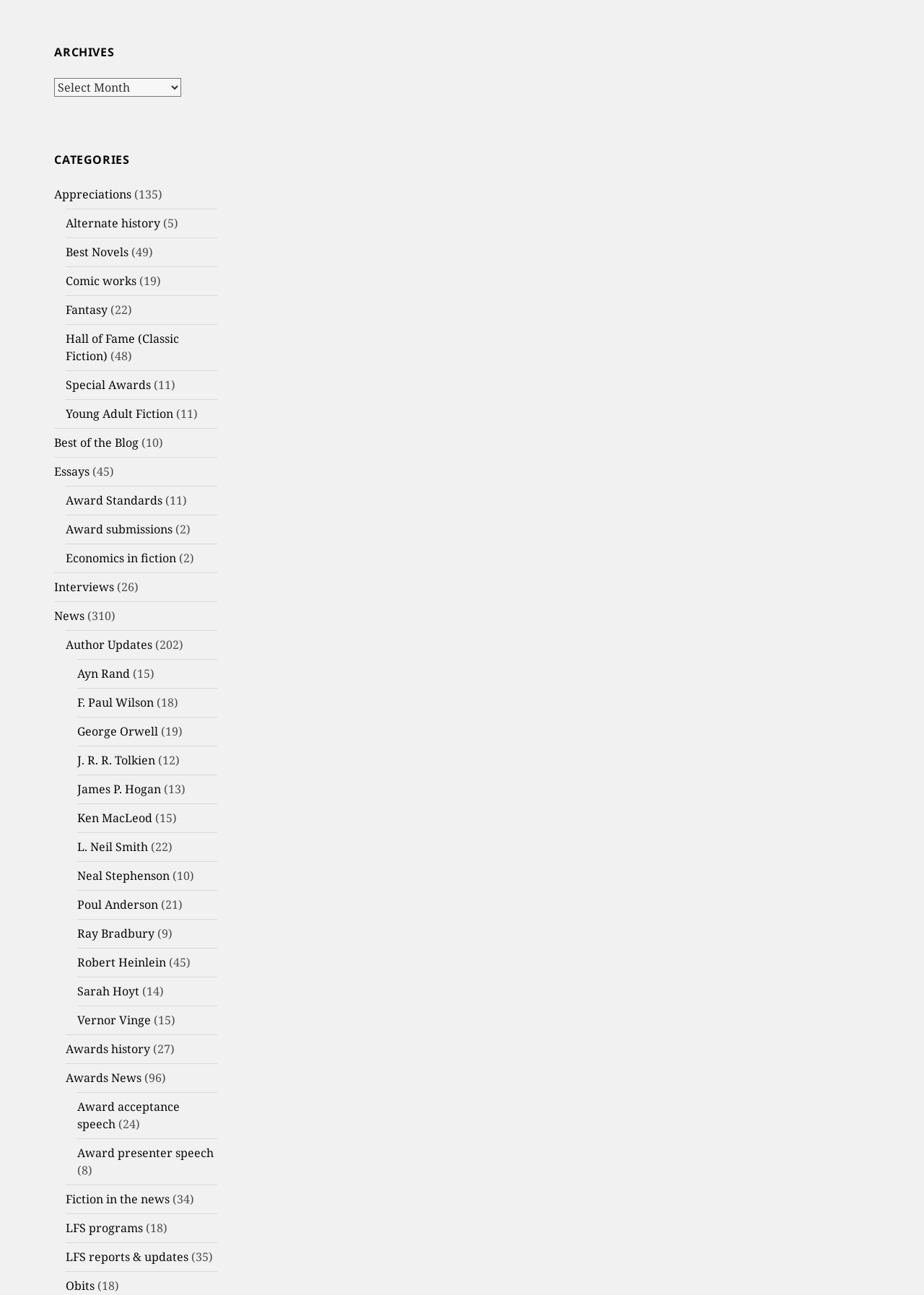Provide a brief response to the question using a single word or phrase: 
What is the main category of archives?

CATEGORIES